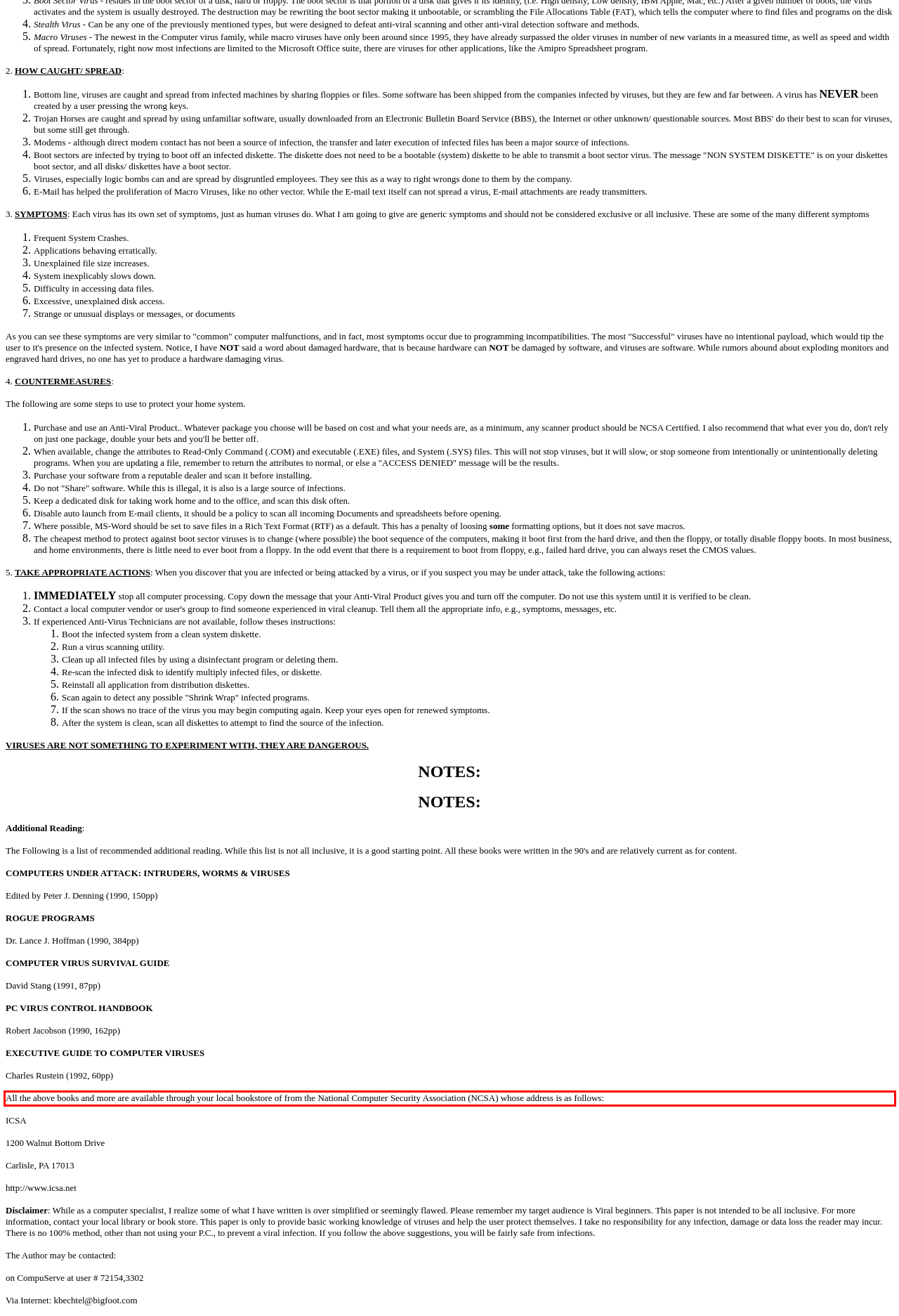Review the webpage screenshot provided, and perform OCR to extract the text from the red bounding box.

All the above books and more are available through your local bookstore of from the National Computer Security Association (NCSA) whose address is as follows: